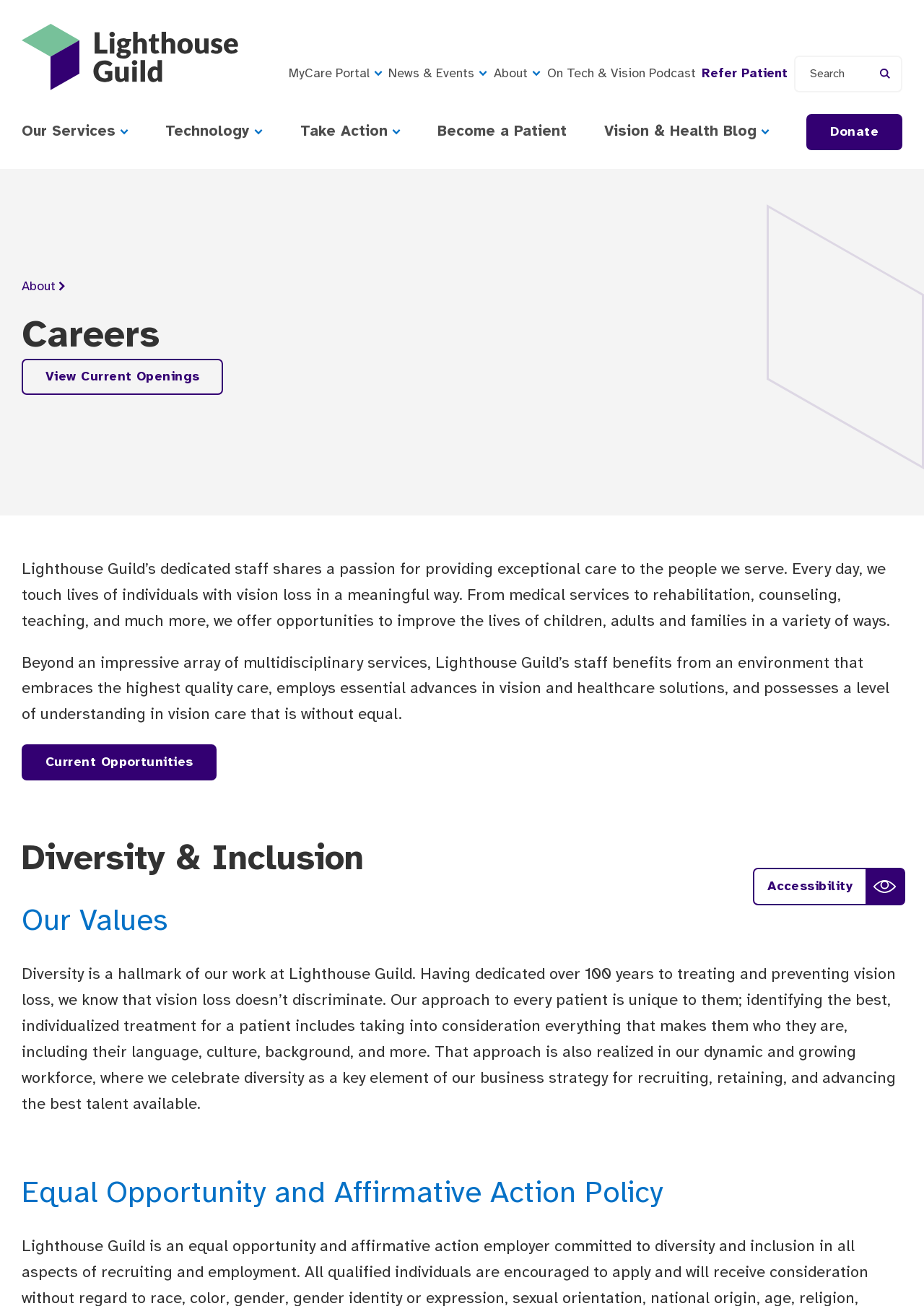Please predict the bounding box coordinates of the element's region where a click is necessary to complete the following instruction: "Toggle accessibility menu". The coordinates should be represented by four float numbers between 0 and 1, i.e., [left, top, right, bottom].

[0.815, 0.664, 0.98, 0.693]